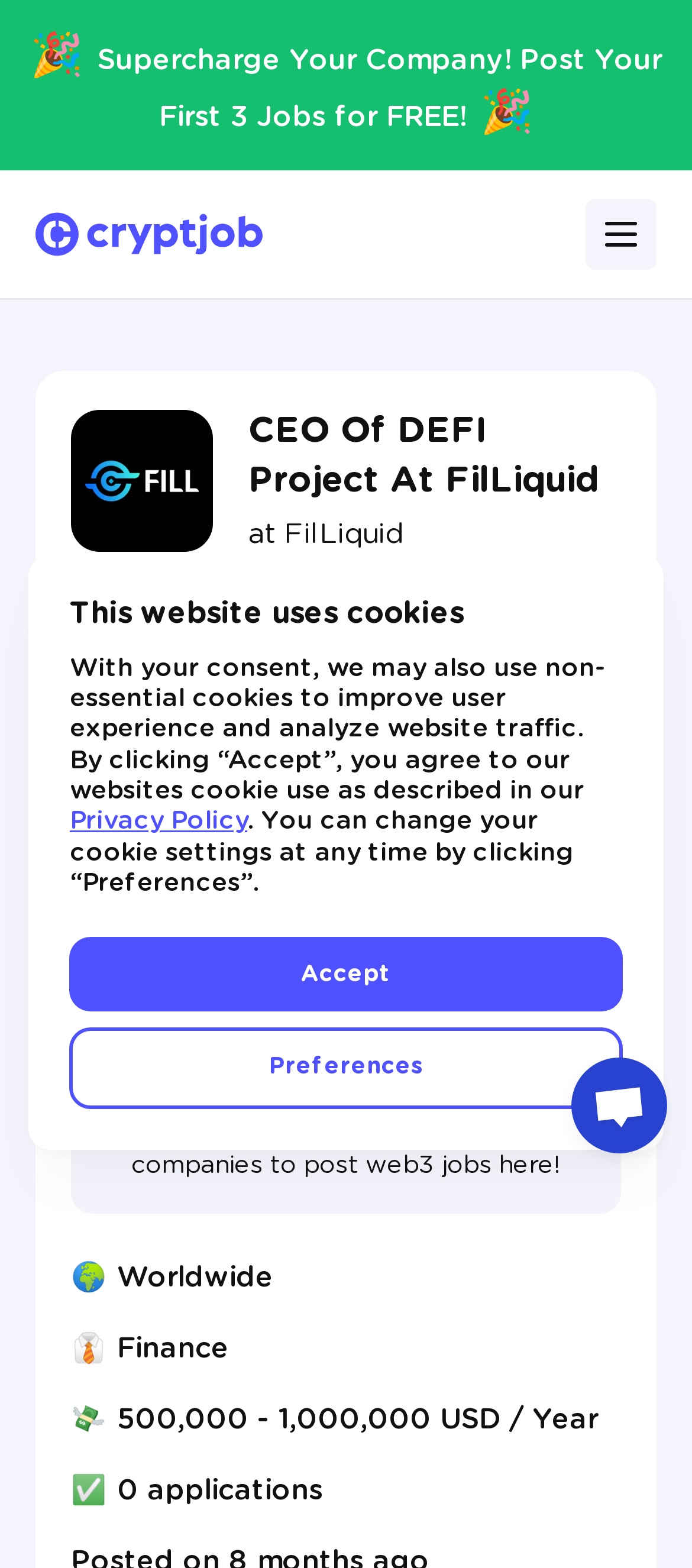Find and provide the bounding box coordinates for the UI element described here: "Preferences". The coordinates should be given as four float numbers between 0 and 1: [left, top, right, bottom].

[0.101, 0.655, 0.899, 0.707]